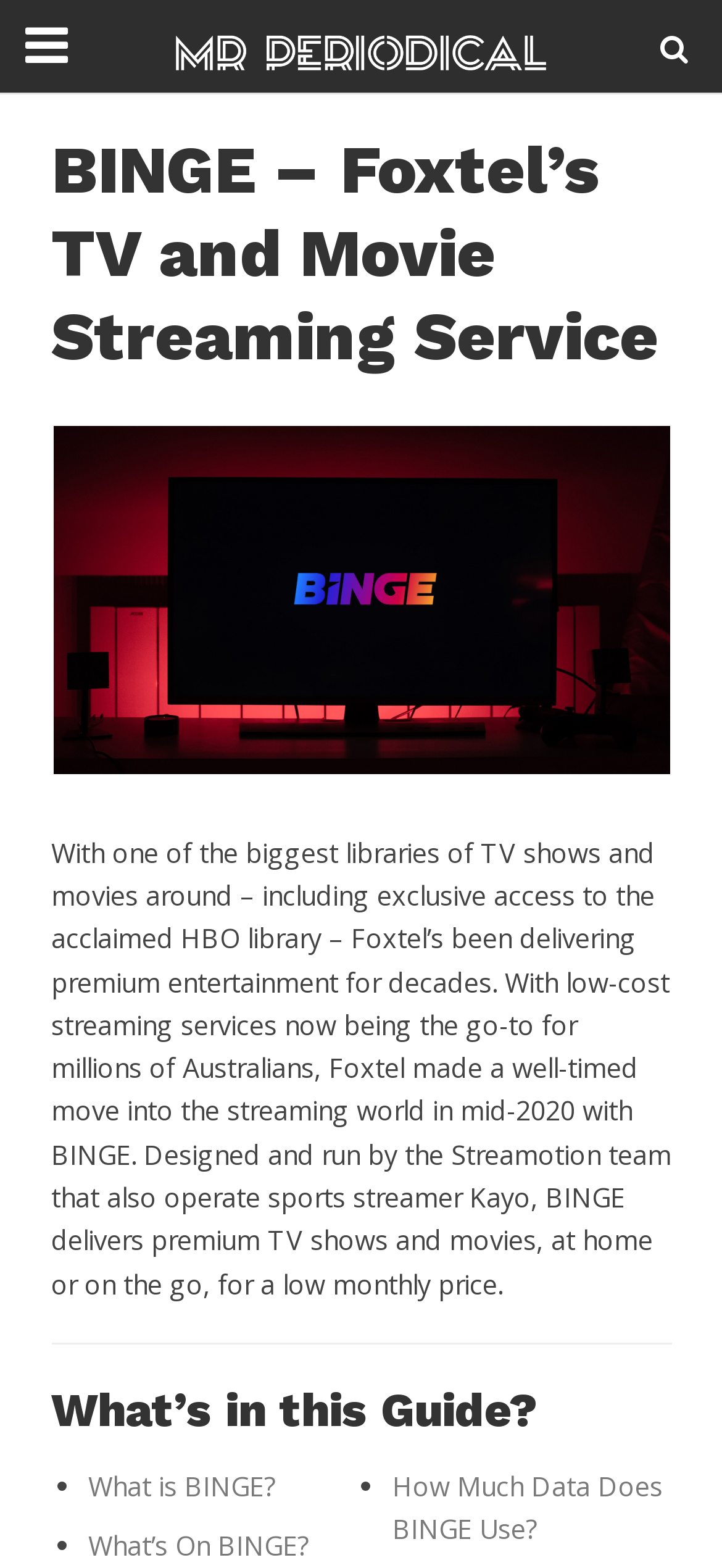Provide the bounding box coordinates of the HTML element described by the text: "What is BINGE?". The coordinates should be in the format [left, top, right, bottom] with values between 0 and 1.

[0.122, 0.936, 0.383, 0.963]